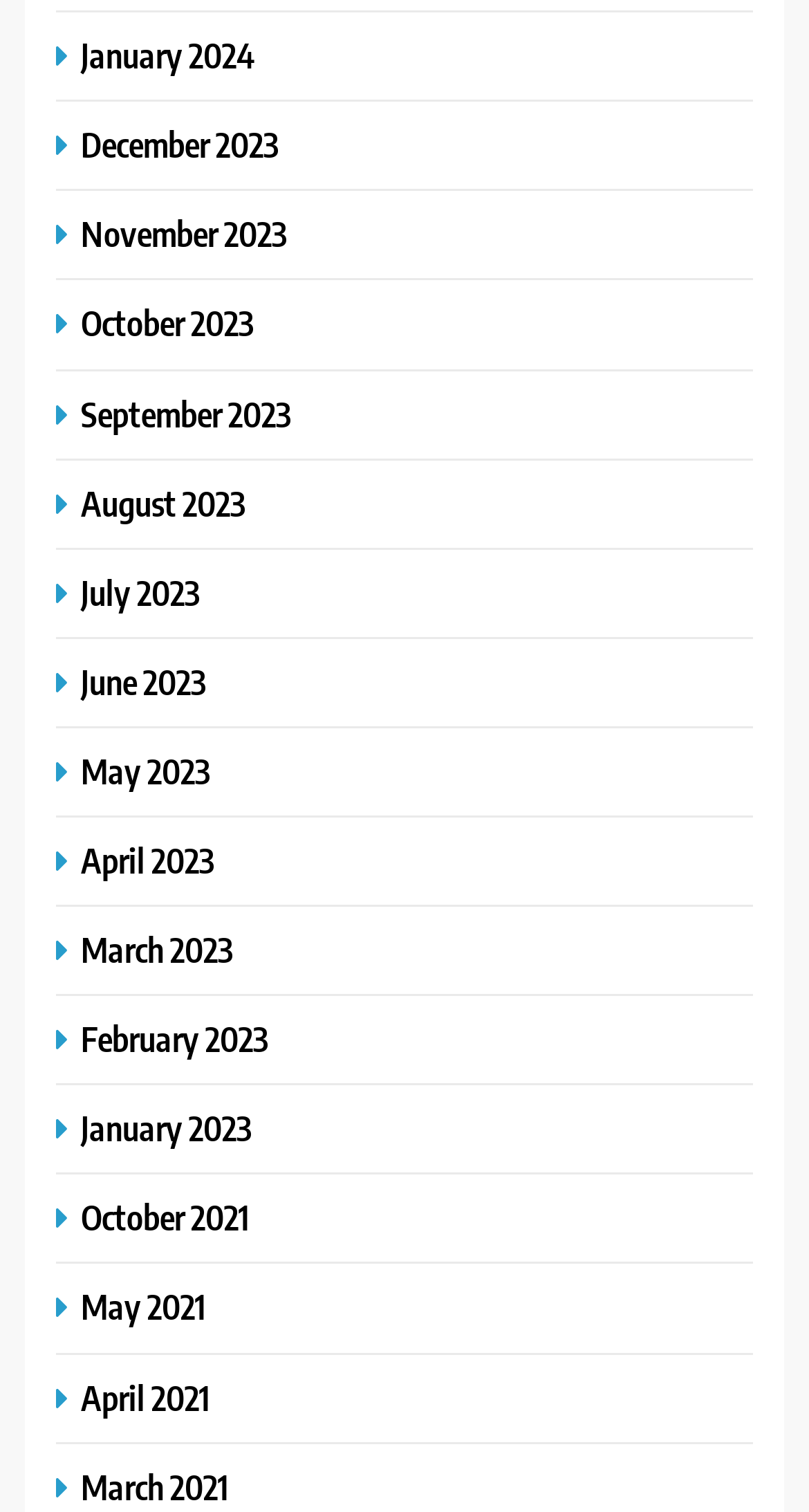Please provide the bounding box coordinates for the element that needs to be clicked to perform the following instruction: "Access April 2021". The coordinates should be given as four float numbers between 0 and 1, i.e., [left, top, right, bottom].

[0.069, 0.909, 0.272, 0.938]